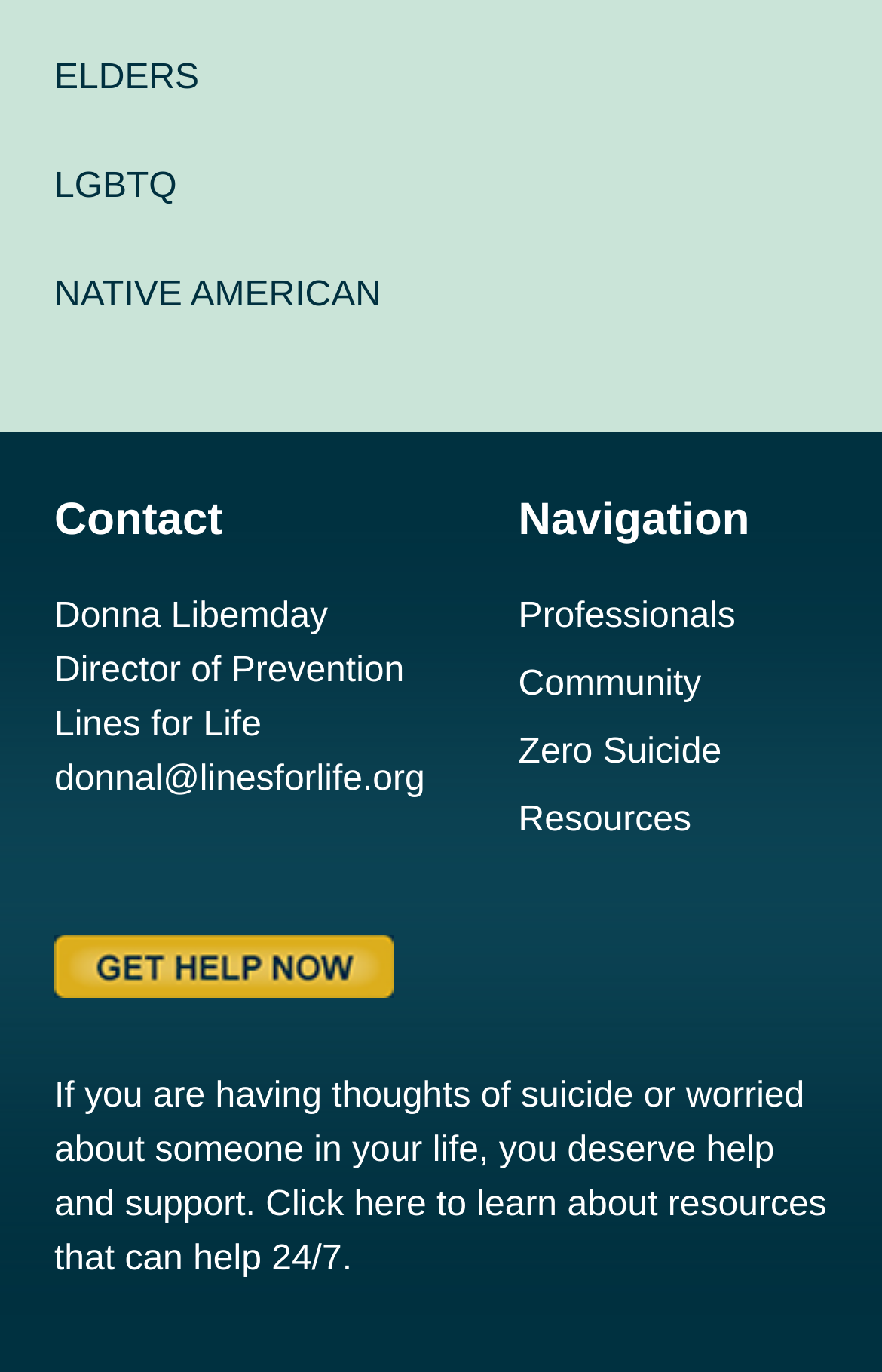Please find the bounding box coordinates of the element that must be clicked to perform the given instruction: "Visit Zero Suicide page". The coordinates should be four float numbers from 0 to 1, i.e., [left, top, right, bottom].

[0.588, 0.535, 0.818, 0.563]